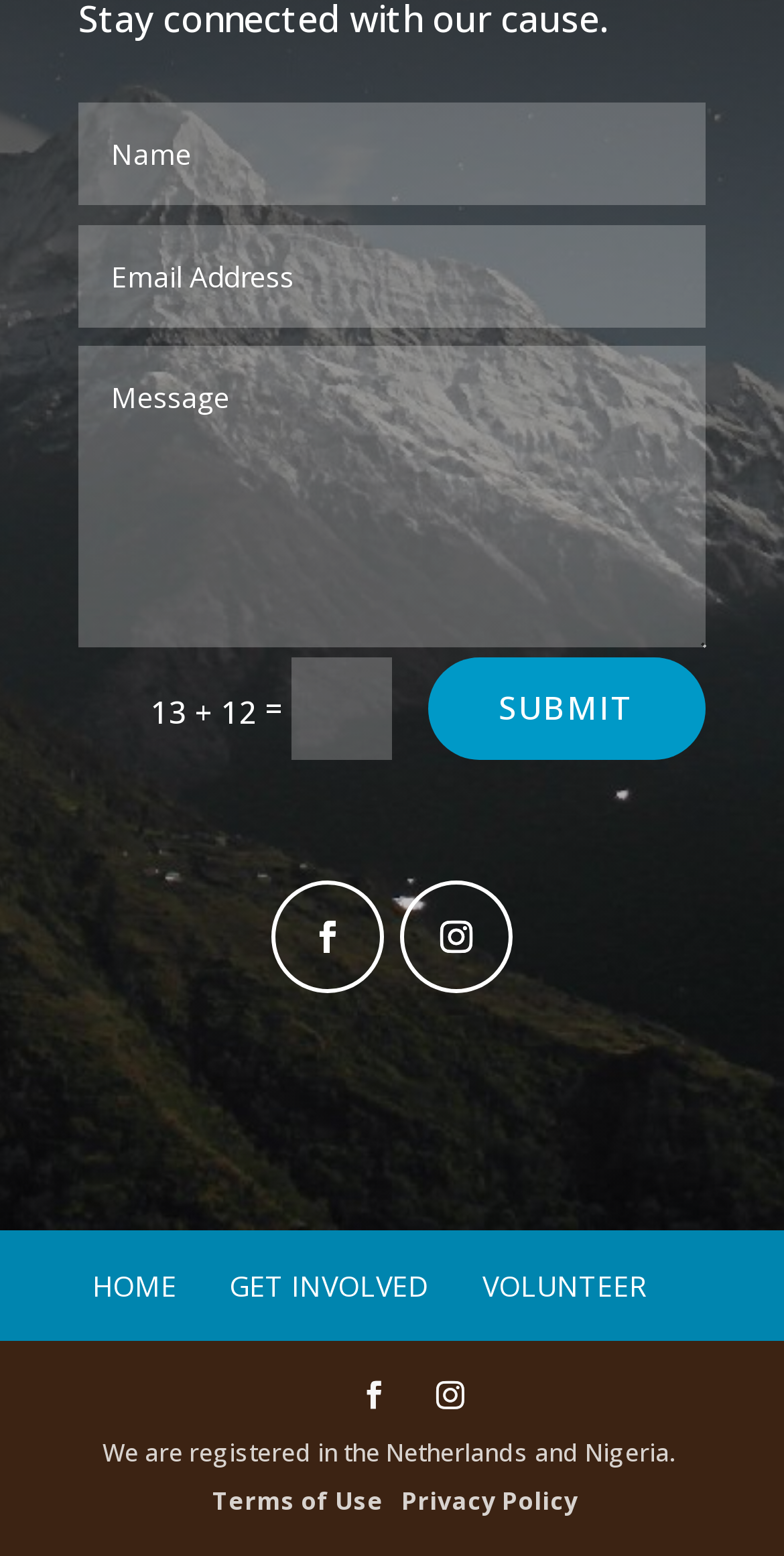Use a single word or phrase to answer this question: 
What is the text of the StaticText element at the bottom of the page?

We are registered in the Netherlands and Nigeria.